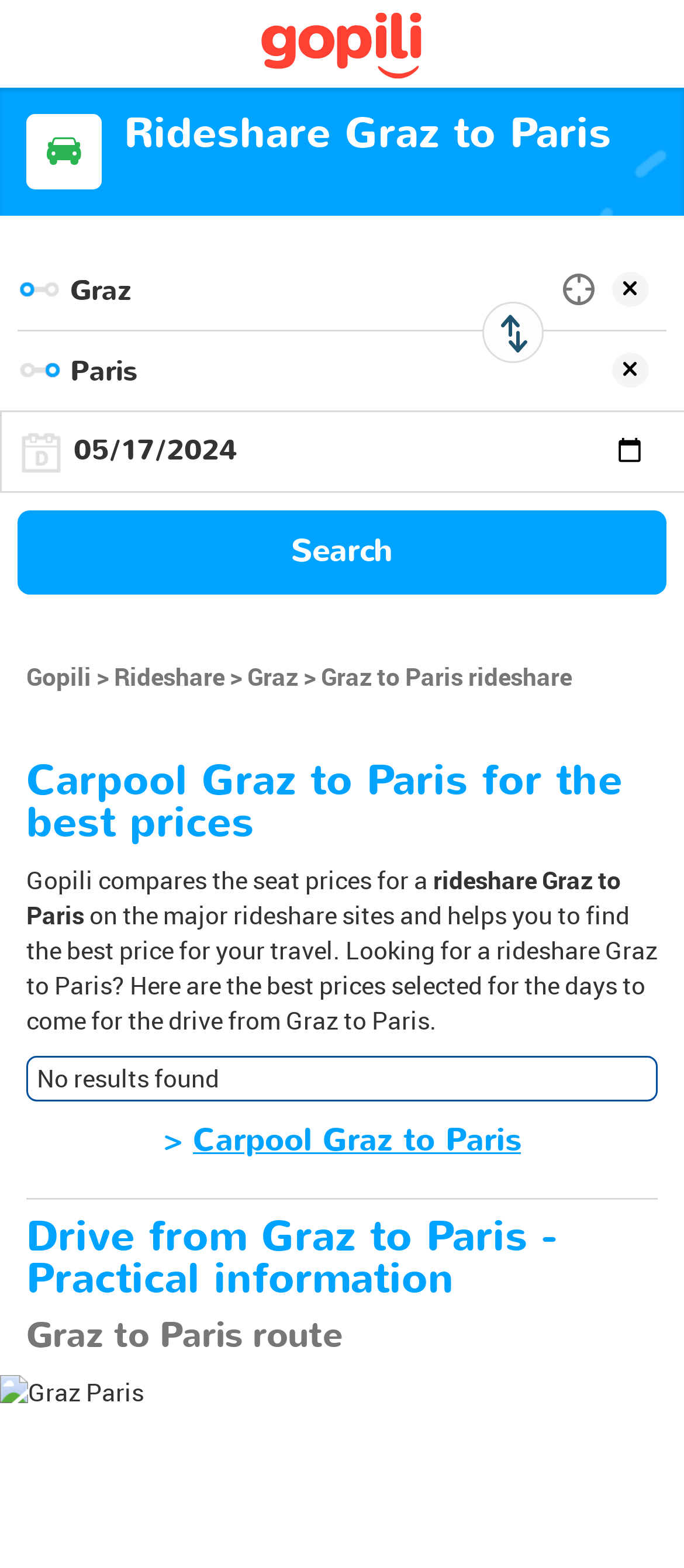Kindly determine the bounding box coordinates of the area that needs to be clicked to fulfill this instruction: "Geolocalize the 'From' location".

[0.823, 0.159, 0.869, 0.212]